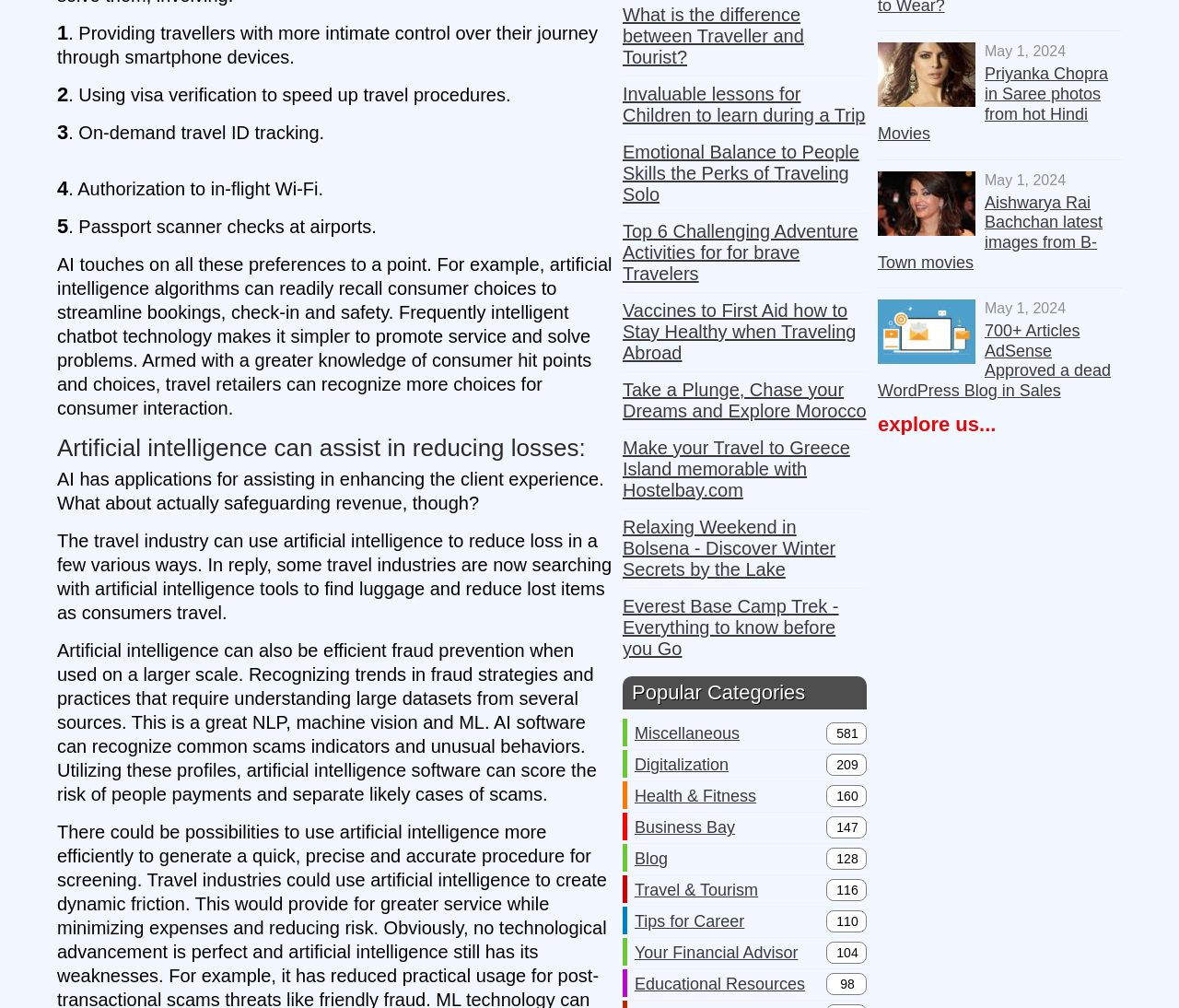Can you pinpoint the bounding box coordinates for the clickable element required for this instruction: "Click on 'explore us...'"? The coordinates should be four float numbers between 0 and 1, i.e., [left, top, right, bottom].

[0.745, 0.409, 0.845, 0.432]